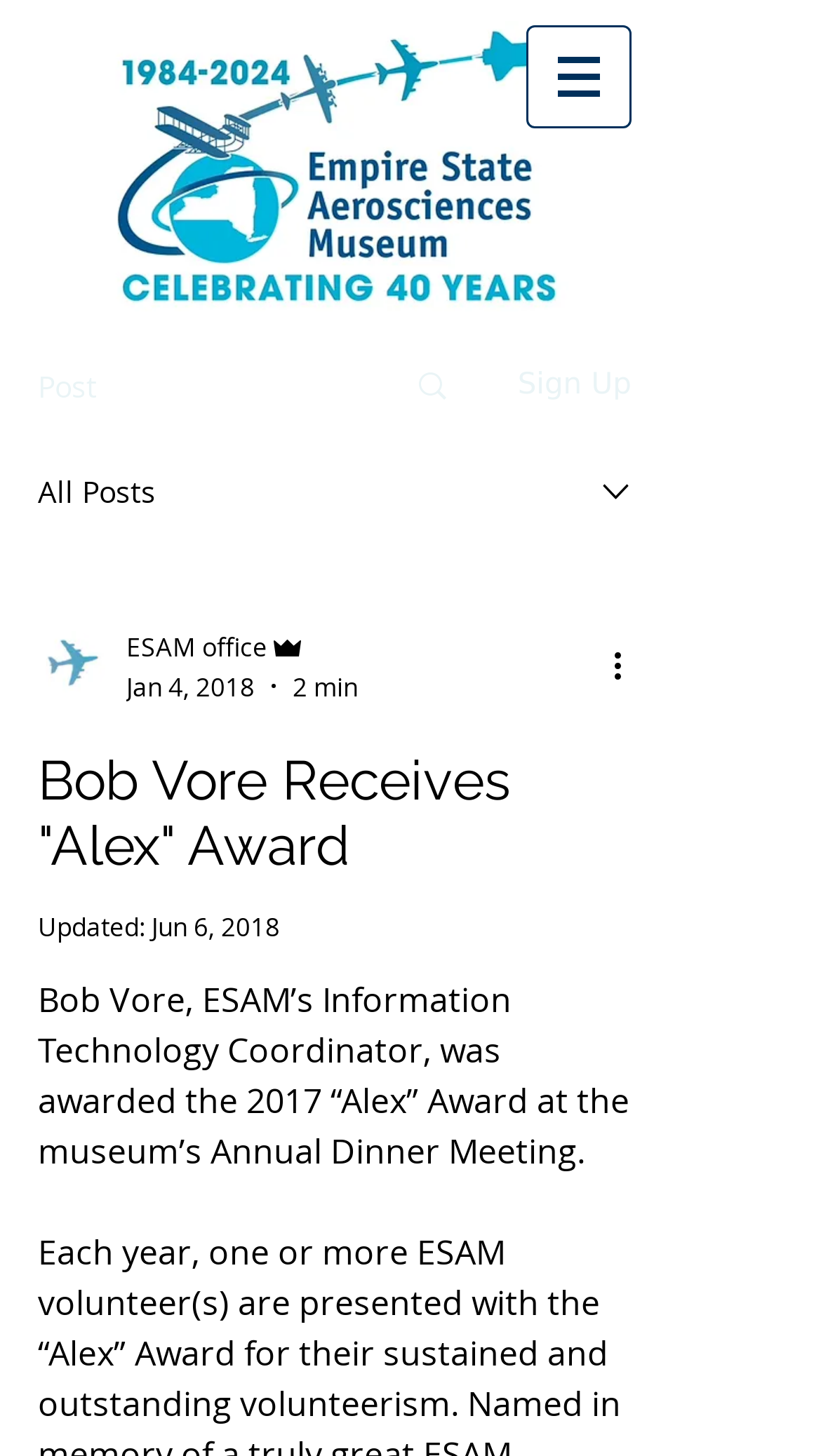What is the position of Bob Vore?
From the screenshot, provide a brief answer in one word or phrase.

Information Technology Coordinator